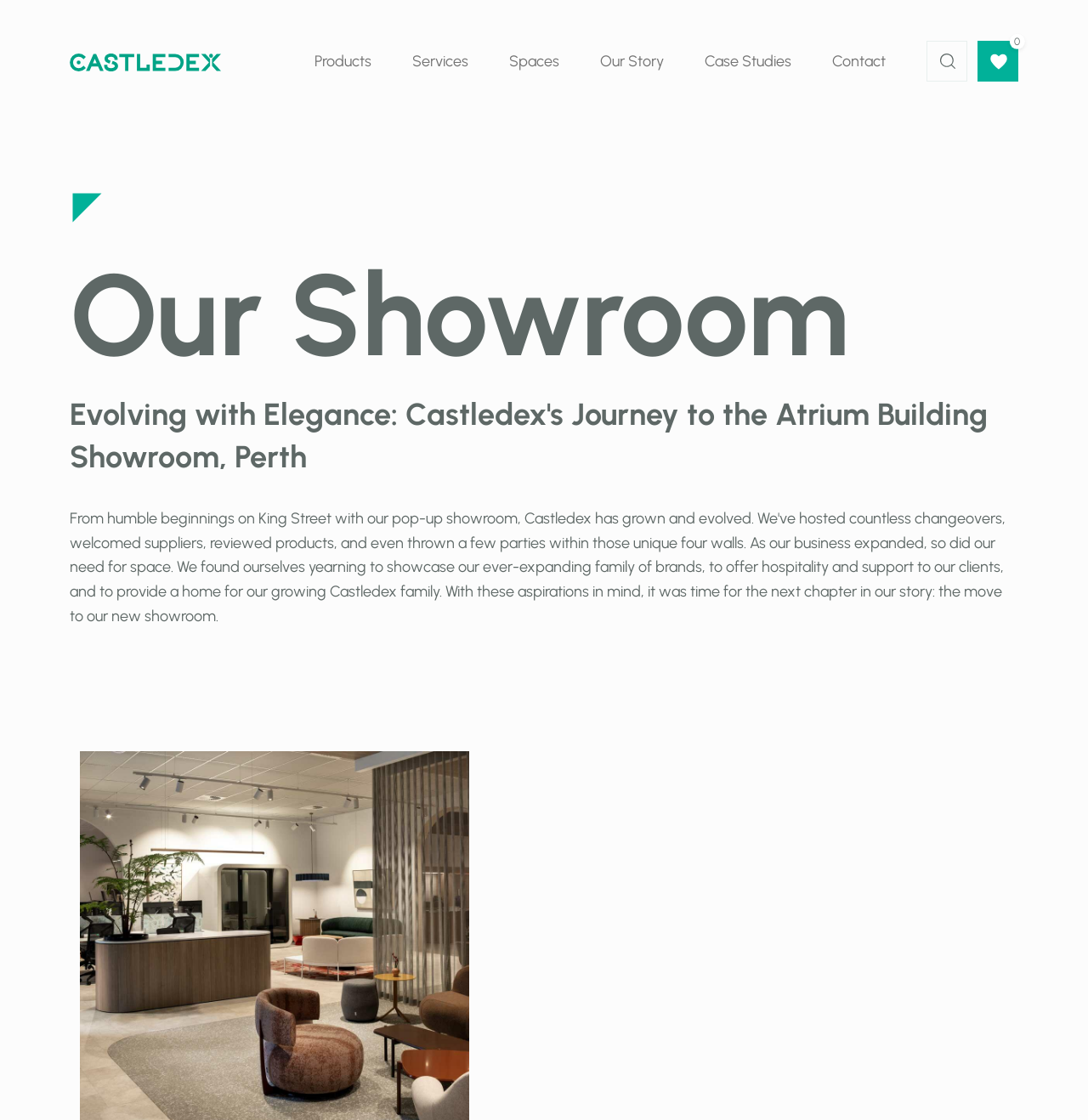Answer the question with a single word or phrase: 
Is the search function expanded?

No